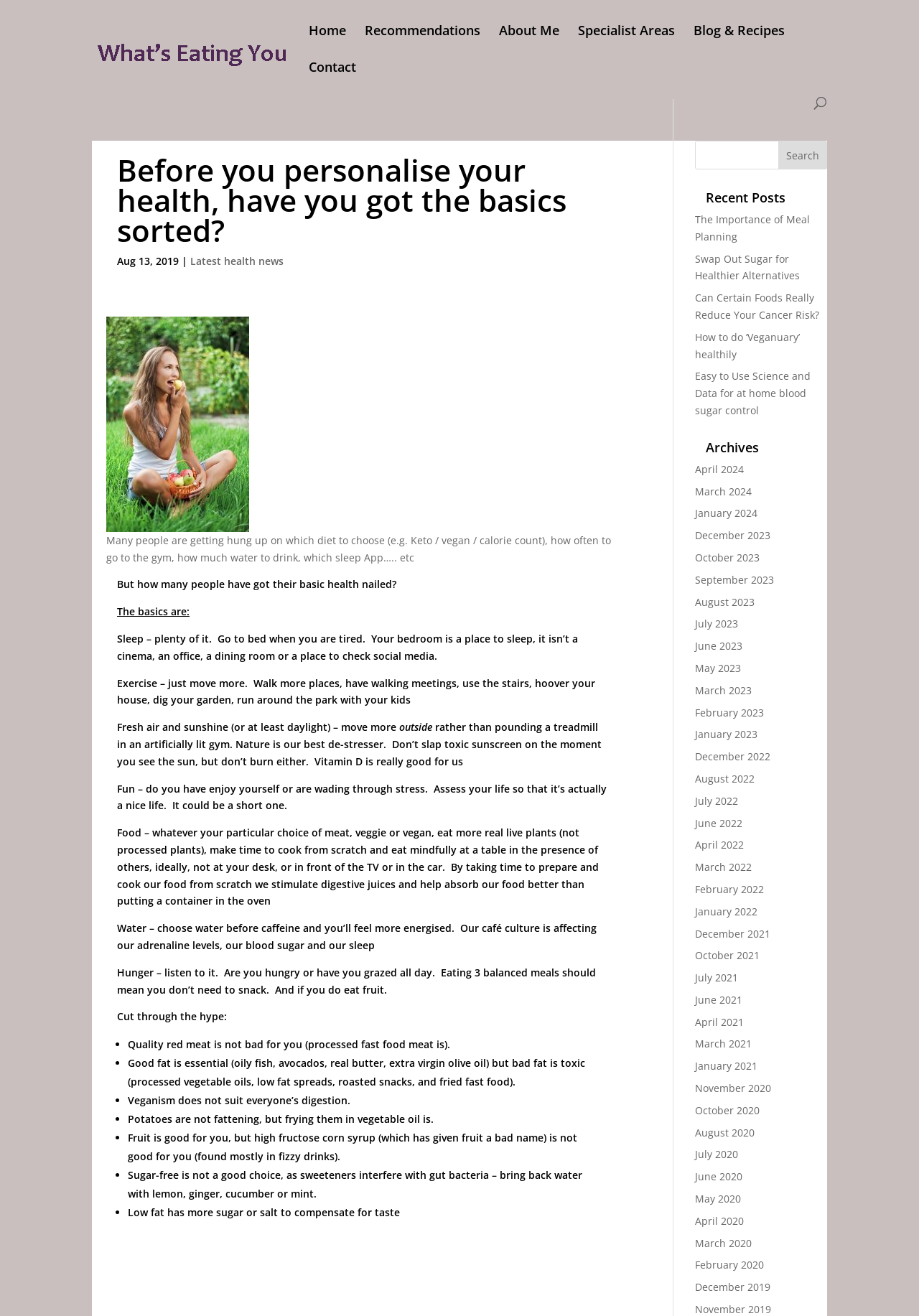Locate the bounding box coordinates of the element to click to perform the following action: 'Search for a specific topic'. The coordinates should be given as four float values between 0 and 1, in the form of [left, top, right, bottom].

[0.756, 0.107, 0.9, 0.129]